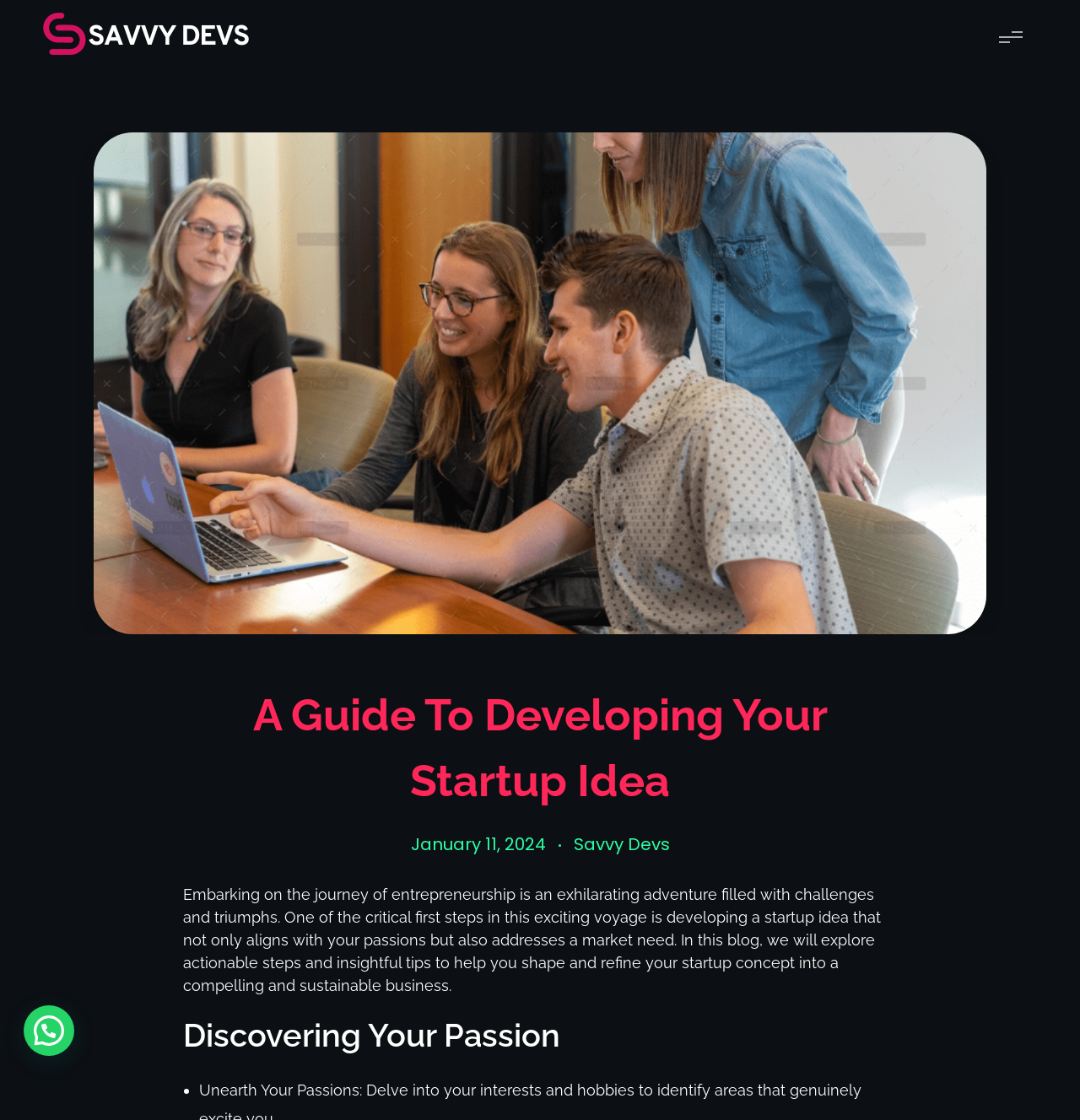Write an extensive caption that covers every aspect of the webpage.

The webpage is about developing a startup idea, with a focus on entrepreneurship. At the top left corner, there is a logo of Savvy Devs, accompanied by a heading with the same name. Below the logo, there is a tagline "Your Vision, Our Code." 

On the top right side, there is a large image that takes up most of the width of the page. Below the image, there is a header that reads "A Guide To Developing Your Startup Idea" and a timestamp "January 11, 2024". 

To the right of the timestamp, there is a link to Savvy Devs. Below the header, there is a paragraph of text that discusses the importance of developing a startup idea that aligns with one's passions and addresses a market need. The text also mentions that the blog will provide actionable steps and tips to help shape and refine a startup concept.

Further down, there is a heading "Discovering Your Passion" followed by a bullet point marked with "•". The overall layout of the page is organized, with clear headings and concise text.